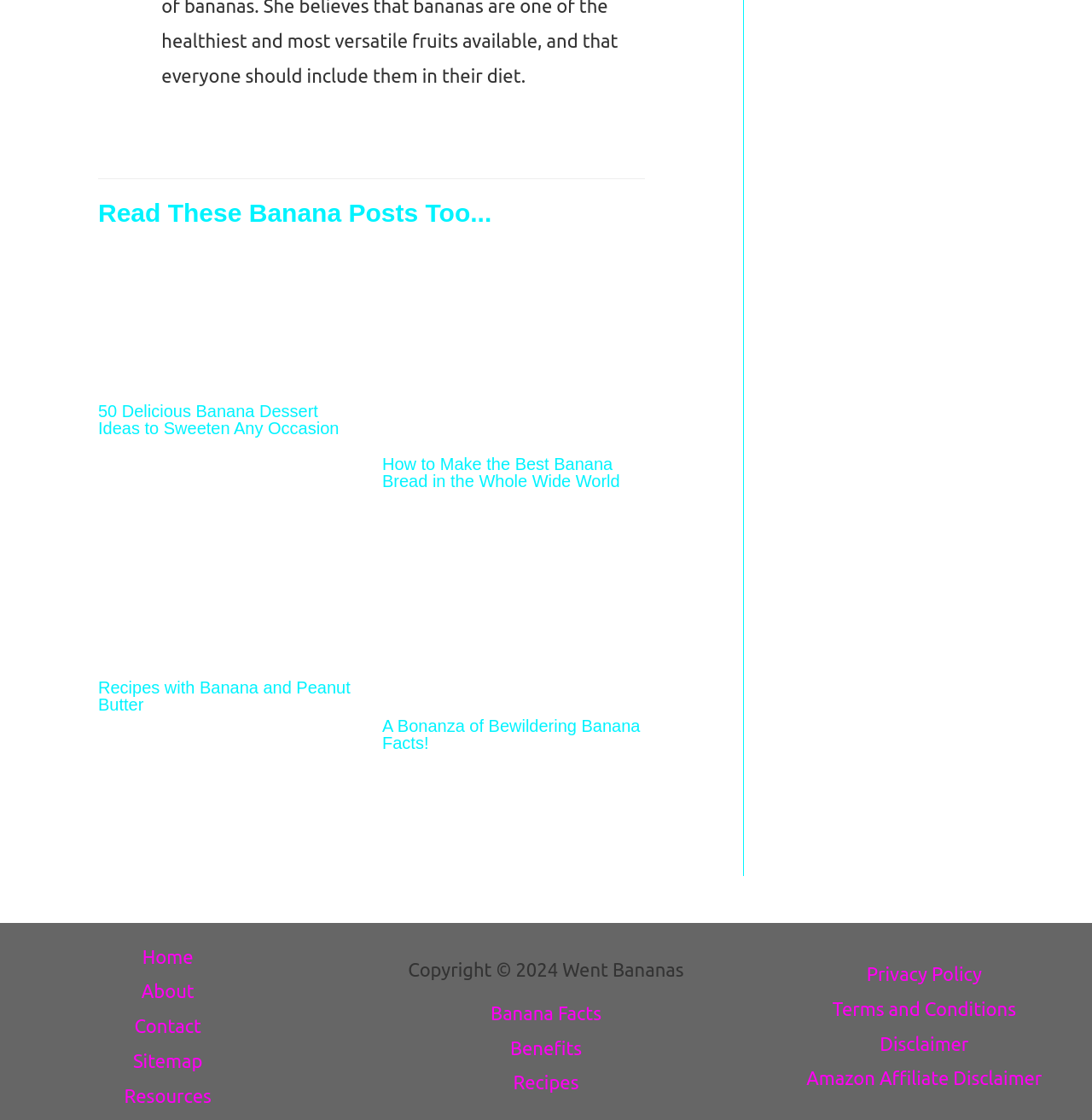Indicate the bounding box coordinates of the element that needs to be clicked to satisfy the following instruction: "Read the article 'White Kitchen Cabinets Design For Your Endless Summer'". The coordinates should be four float numbers between 0 and 1, i.e., [left, top, right, bottom].

None